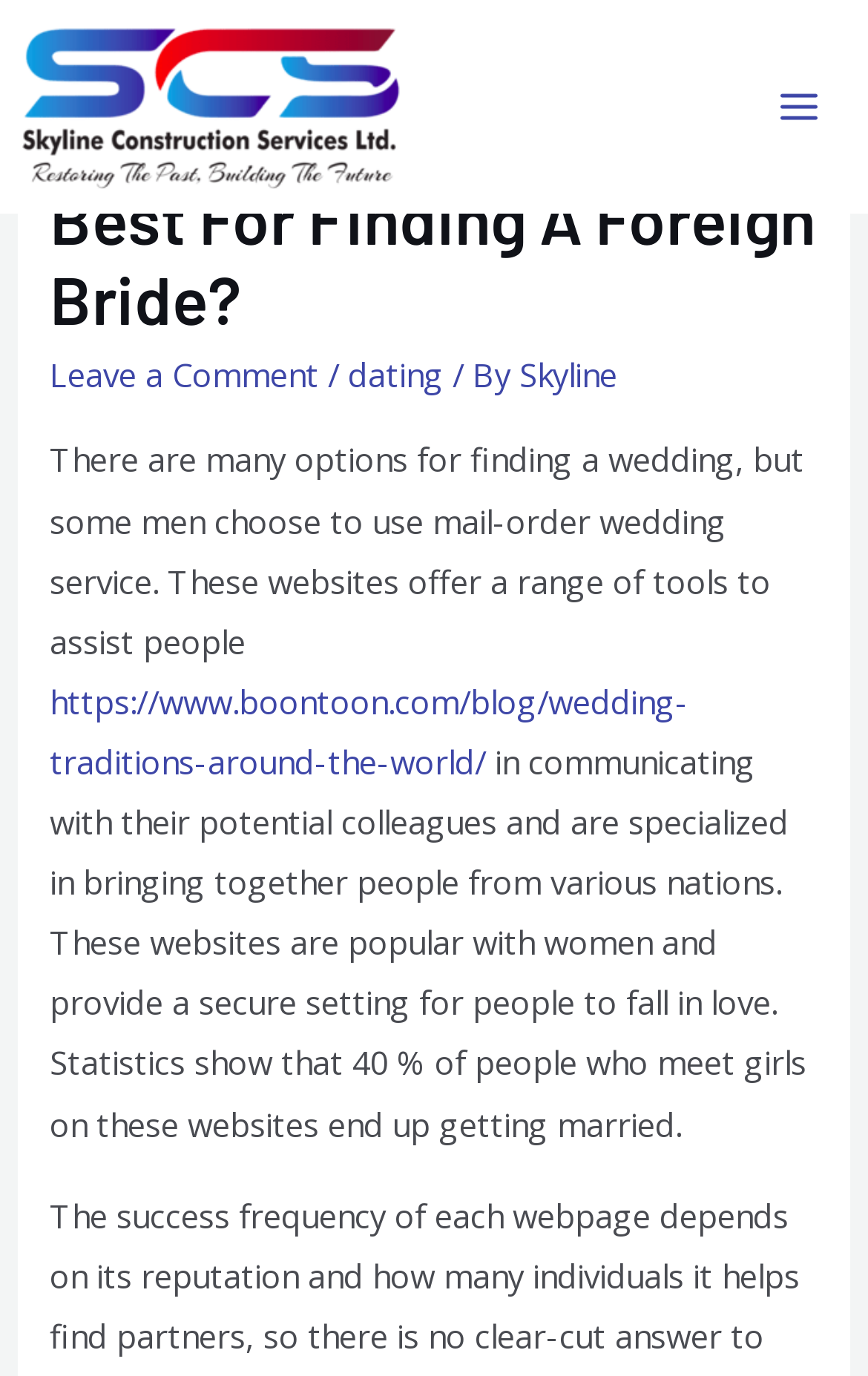What percentage of people end up getting married after meeting on these websites?
Make sure to answer the question with a detailed and comprehensive explanation.

According to the webpage content, statistics show that 40% of people who meet girls on these websites end up getting married.